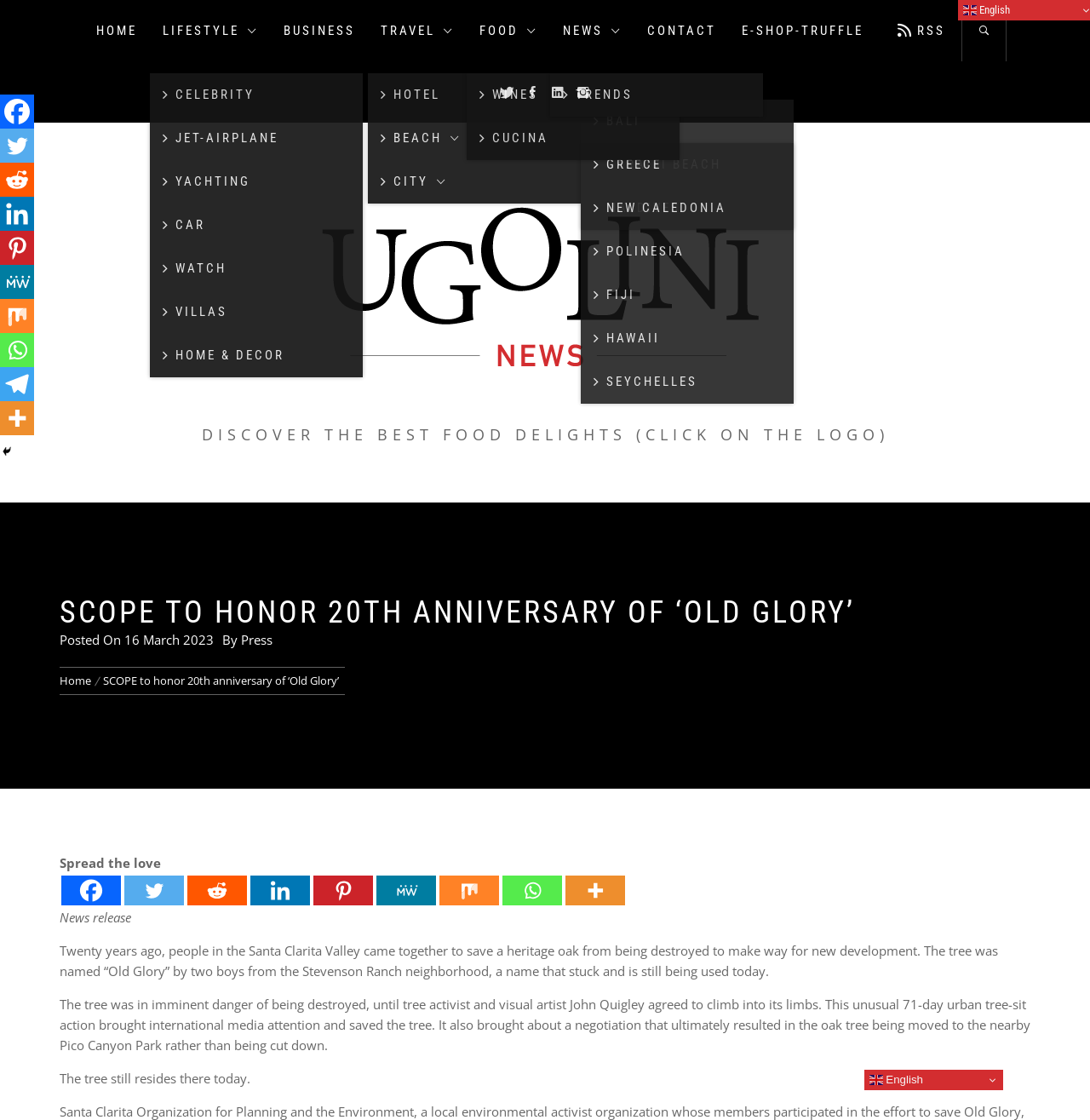Find the headline of the webpage and generate its text content.

SCOPE TO HONOR 20TH ANNIVERSARY OF ‘OLD GLORY’